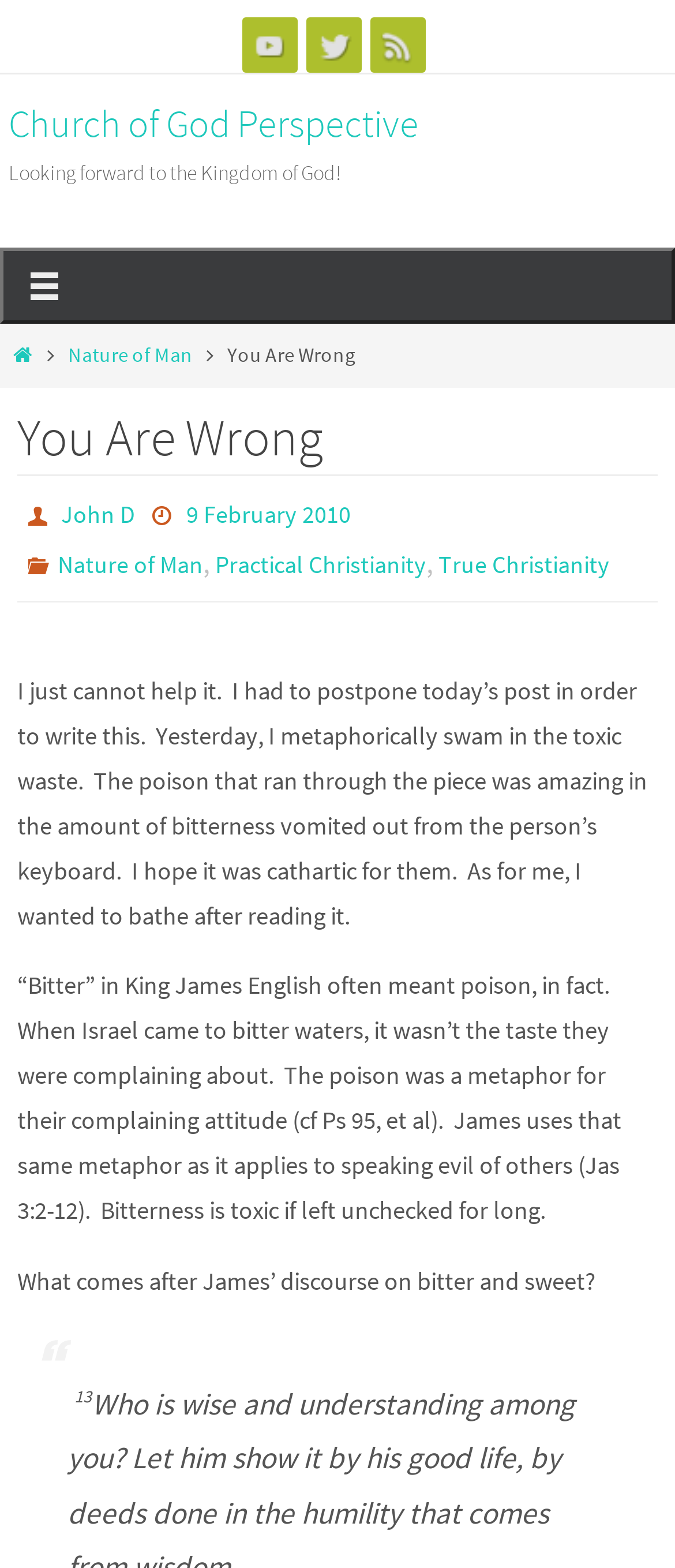Indicate the bounding box coordinates of the element that must be clicked to execute the instruction: "Click on the 'Farm Home Decorating News' link". The coordinates should be given as four float numbers between 0 and 1, i.e., [left, top, right, bottom].

None